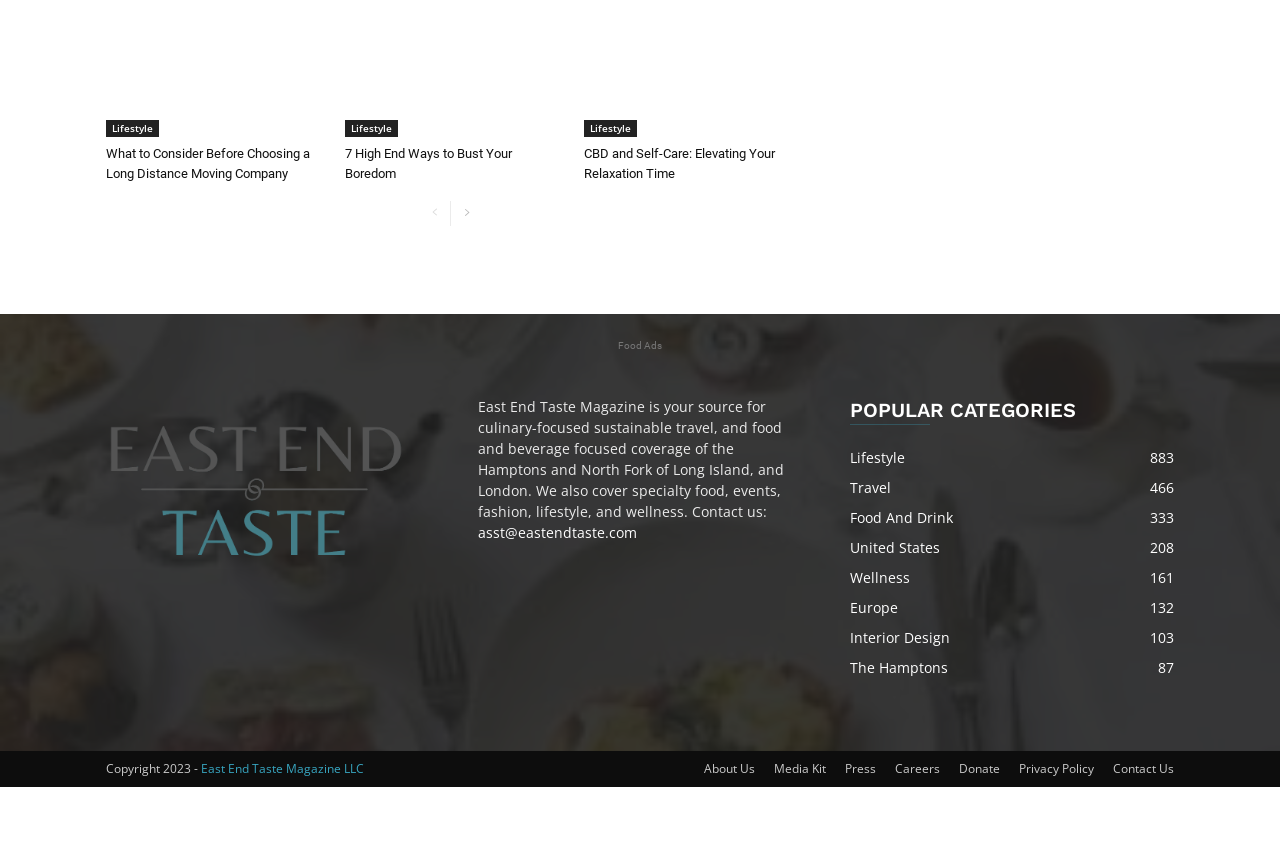Please pinpoint the bounding box coordinates for the region I should click to adhere to this instruction: "click on the link about moving and storage with pets".

[0.083, 0.19, 0.253, 0.366]